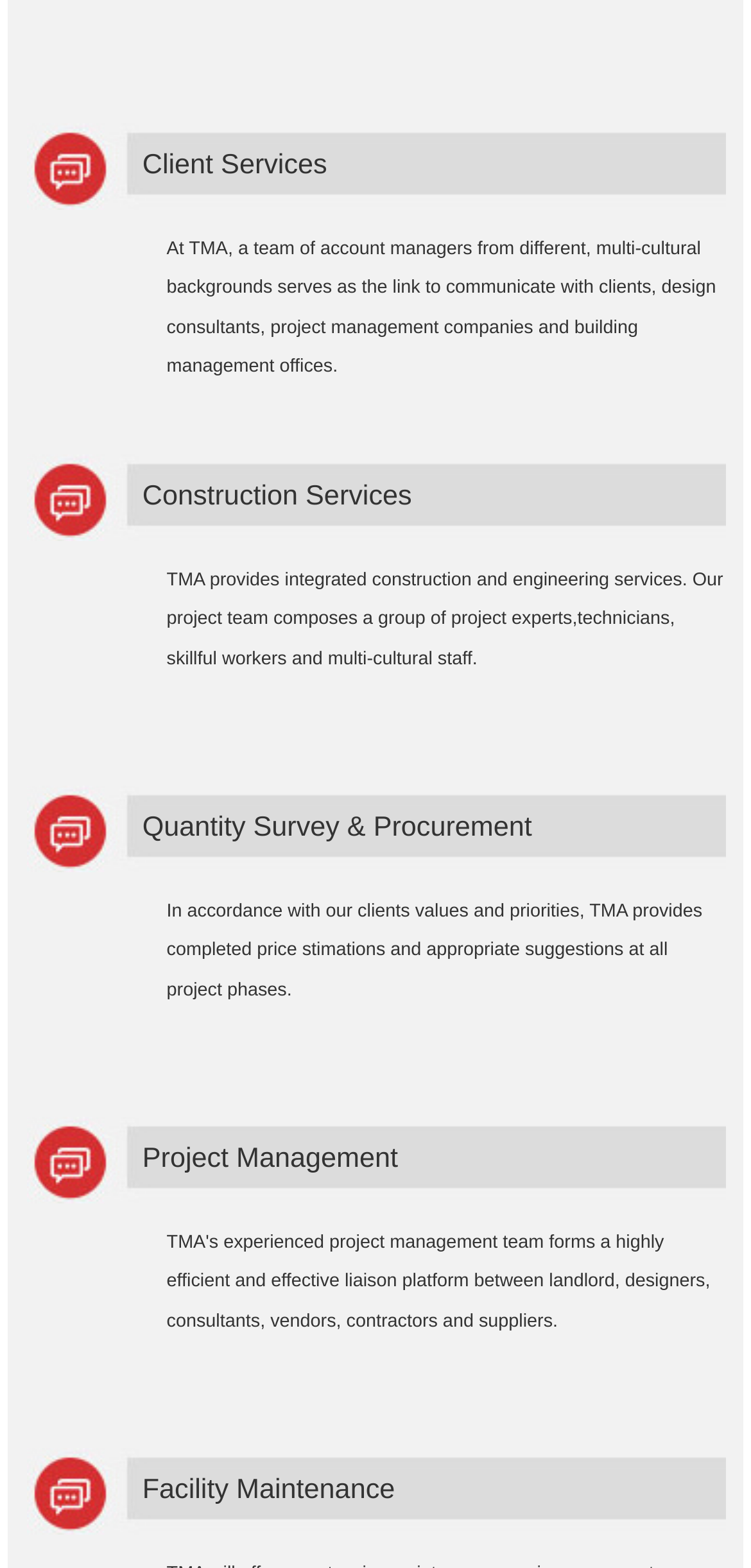Highlight the bounding box of the UI element that corresponds to this description: "Get started for free".

None